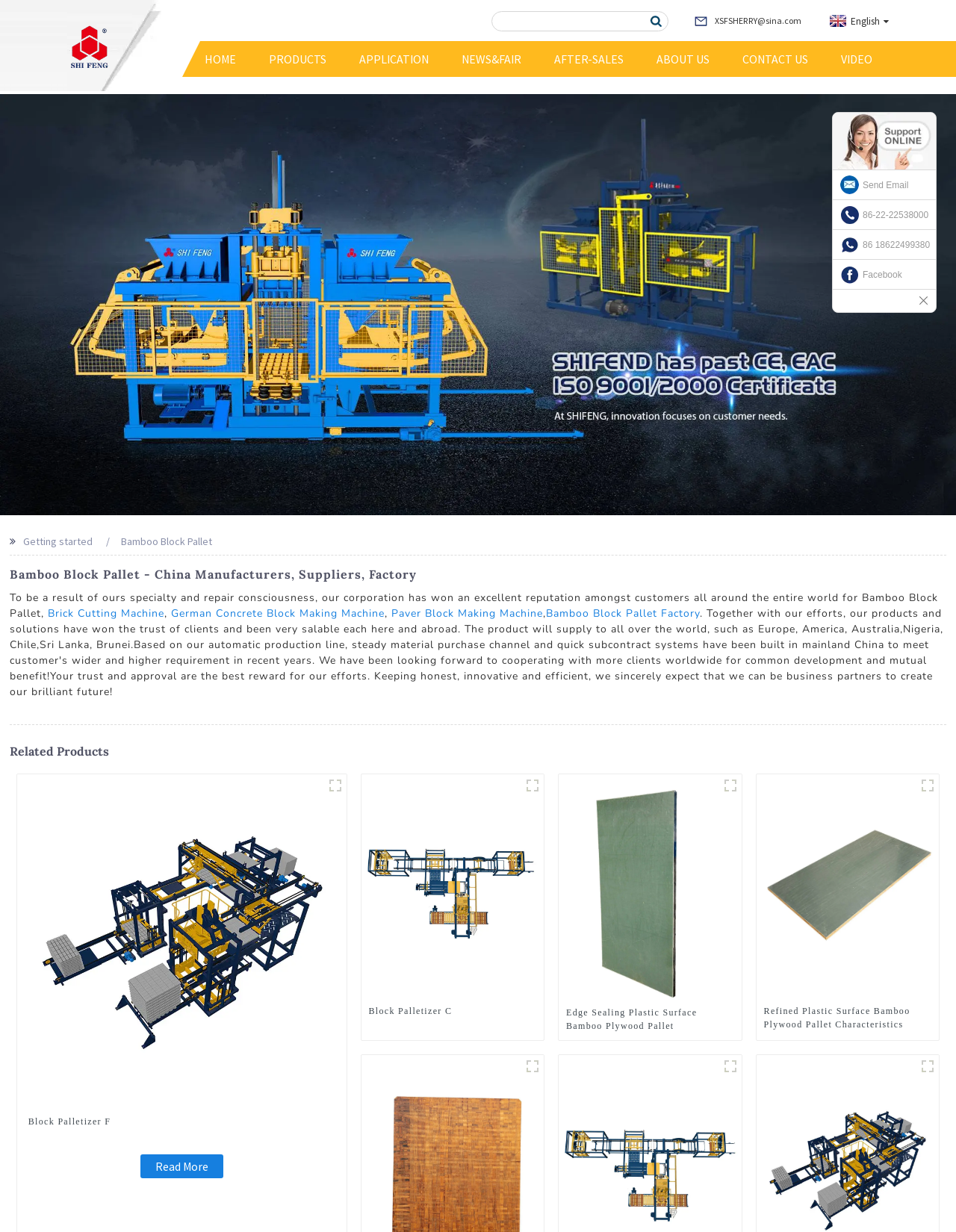What is the contact email of the company?
Please answer the question with as much detail as possible using the screenshot.

The contact email of the company is XSFSHERRY@sina.com, which is provided as a link on the webpage, indicating that customers can reach out to the company through this email address.